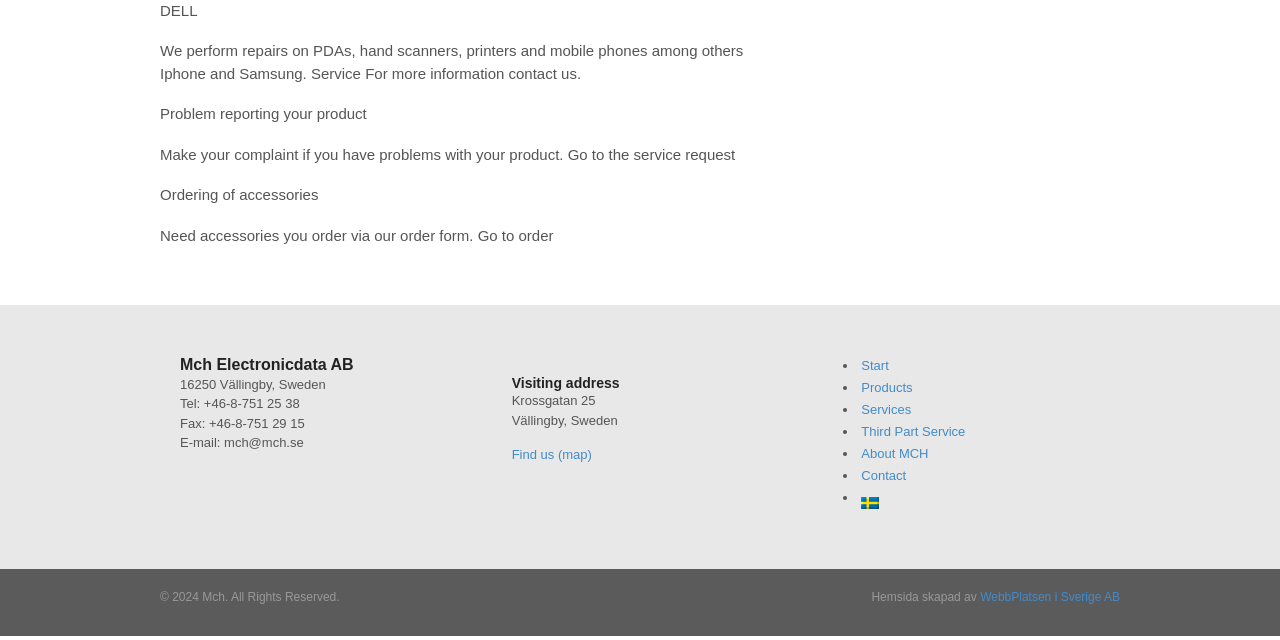Identify and provide the bounding box coordinates of the UI element described: "Third Part Service". The coordinates should be formatted as [left, top, right, bottom], with each number being a float between 0 and 1.

[0.673, 0.663, 0.754, 0.686]